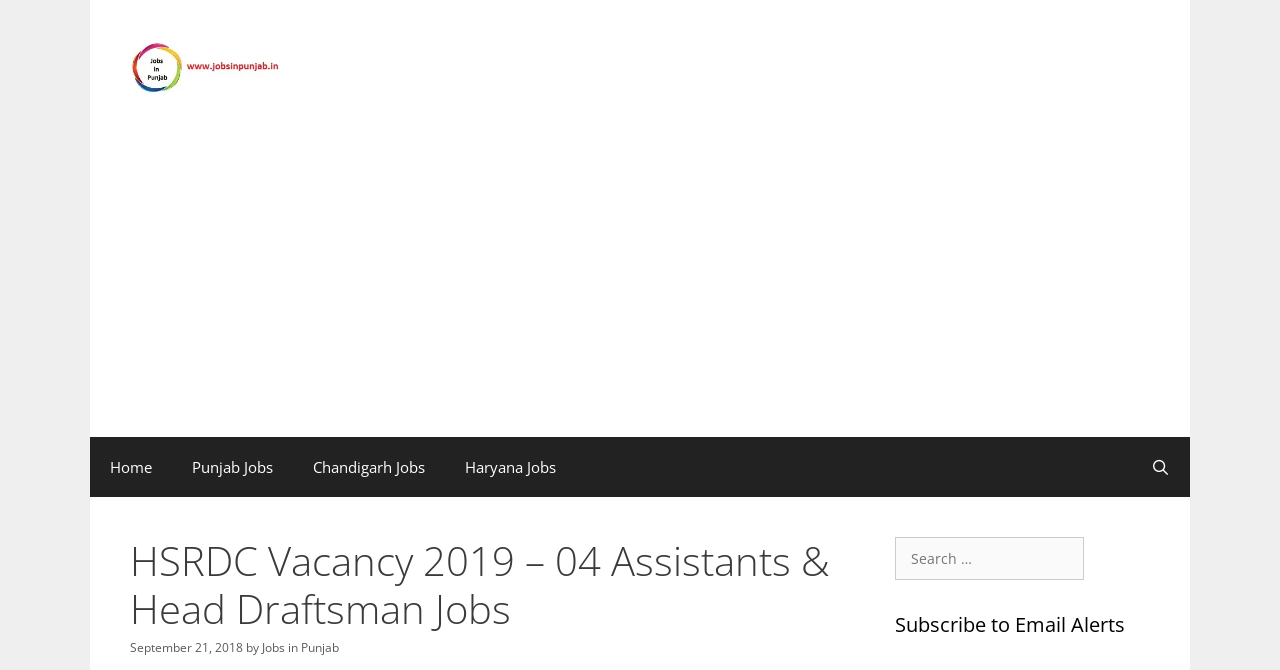Identify the coordinates of the bounding box for the element that must be clicked to accomplish the instruction: "Go to the Home page".

[0.07, 0.652, 0.134, 0.742]